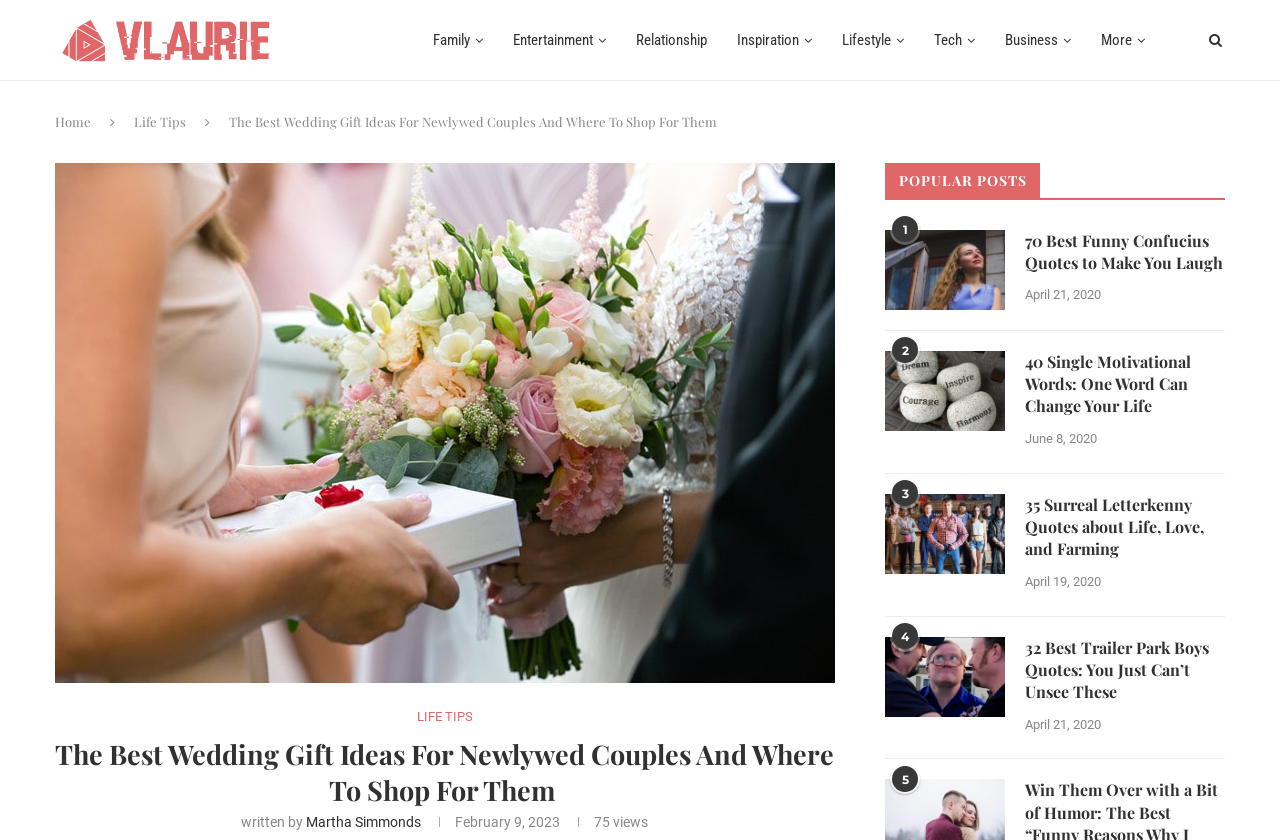Using the information in the image, give a comprehensive answer to the question: 
How many popular posts are listed on the webpage?

I counted the number of popular posts by looking at the links under the heading 'POPULAR POSTS', which shows four links to different articles, indicating that there are four popular posts listed on the webpage.